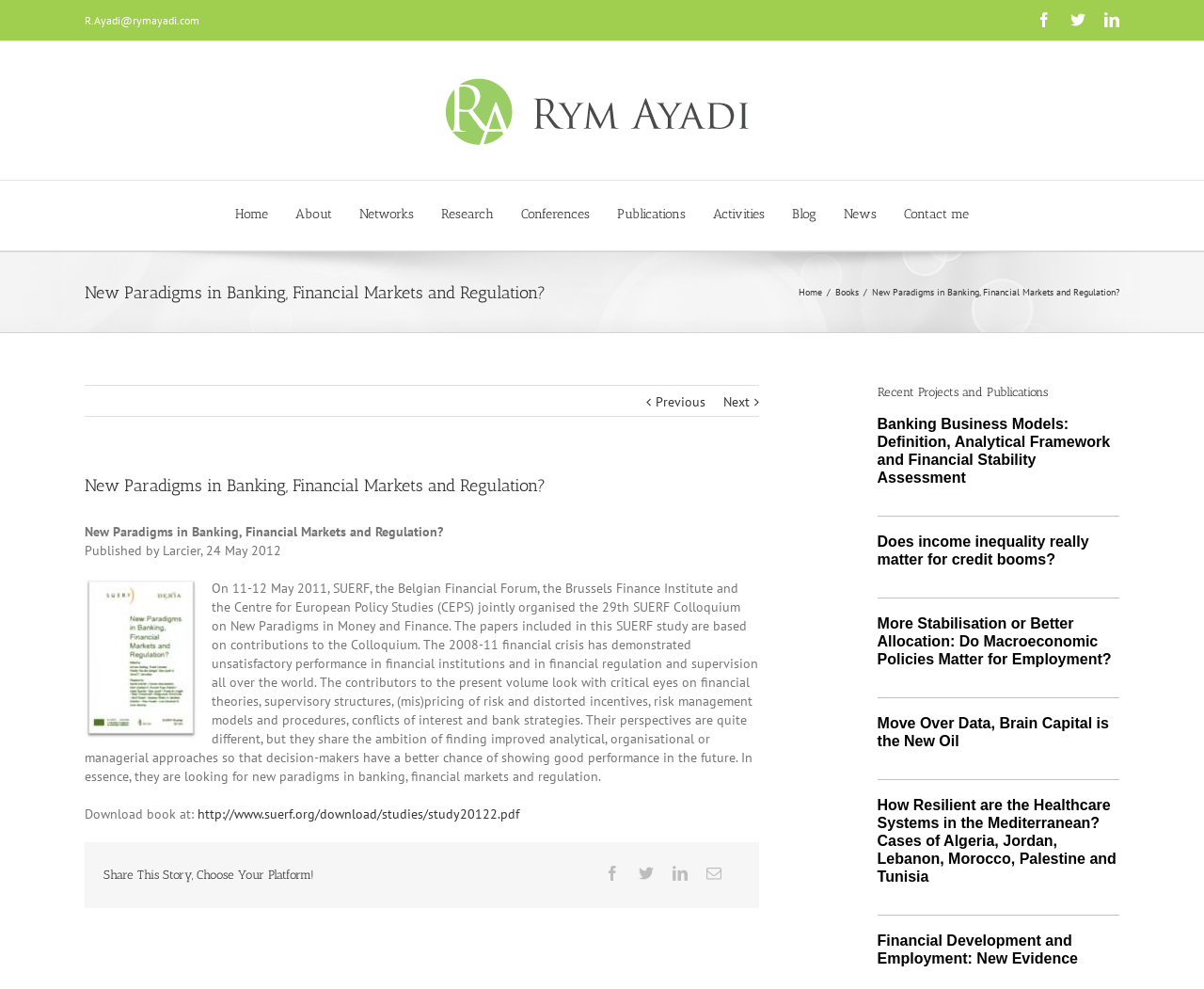Provide the bounding box coordinates for the area that should be clicked to complete the instruction: "Contact Rym Ayadi via email".

[0.07, 0.013, 0.166, 0.028]